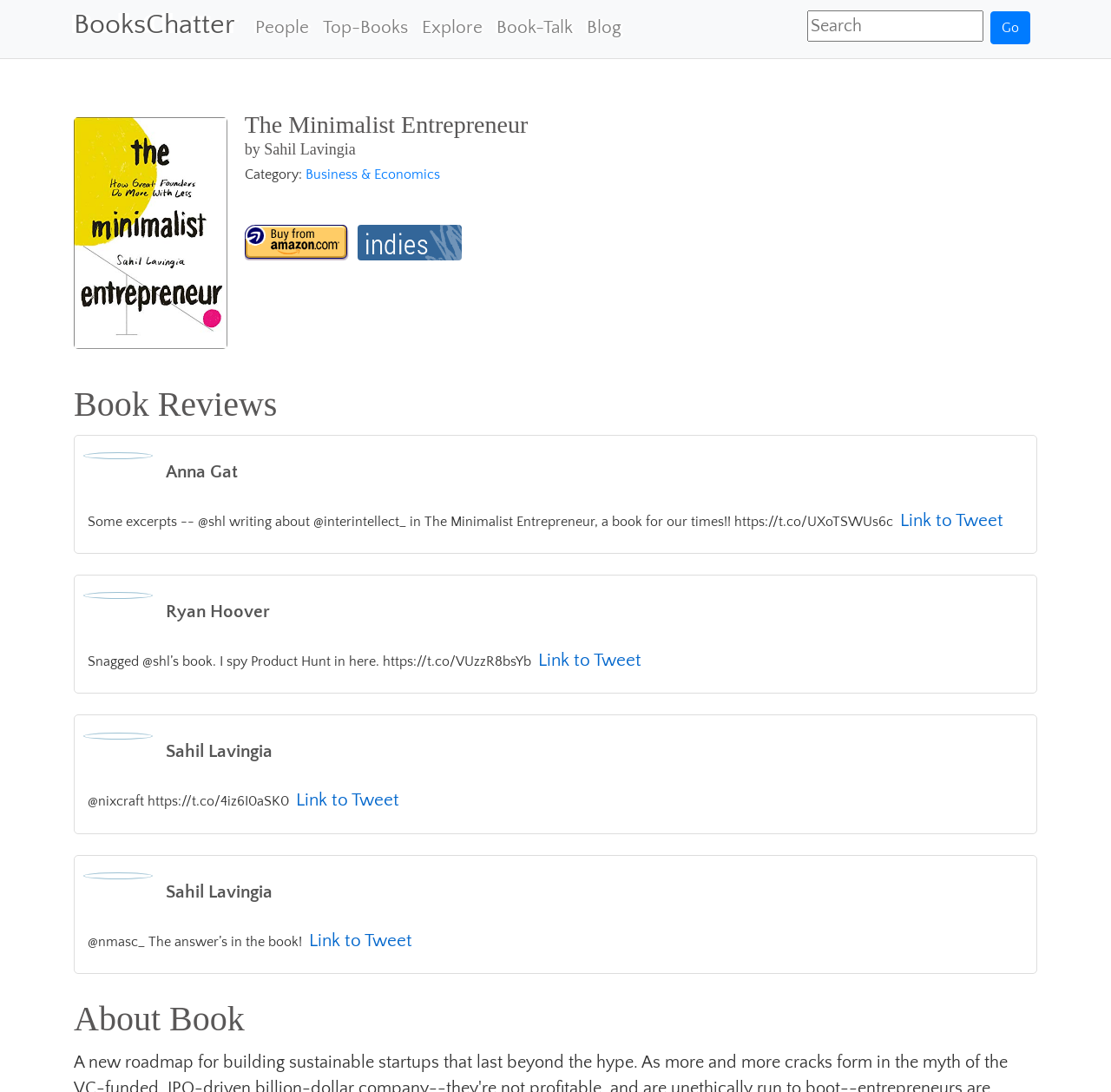Please identify the bounding box coordinates of the region to click in order to complete the task: "Go to the BooksChatter homepage". The coordinates must be four float numbers between 0 and 1, specified as [left, top, right, bottom].

[0.066, 0.0, 0.211, 0.046]